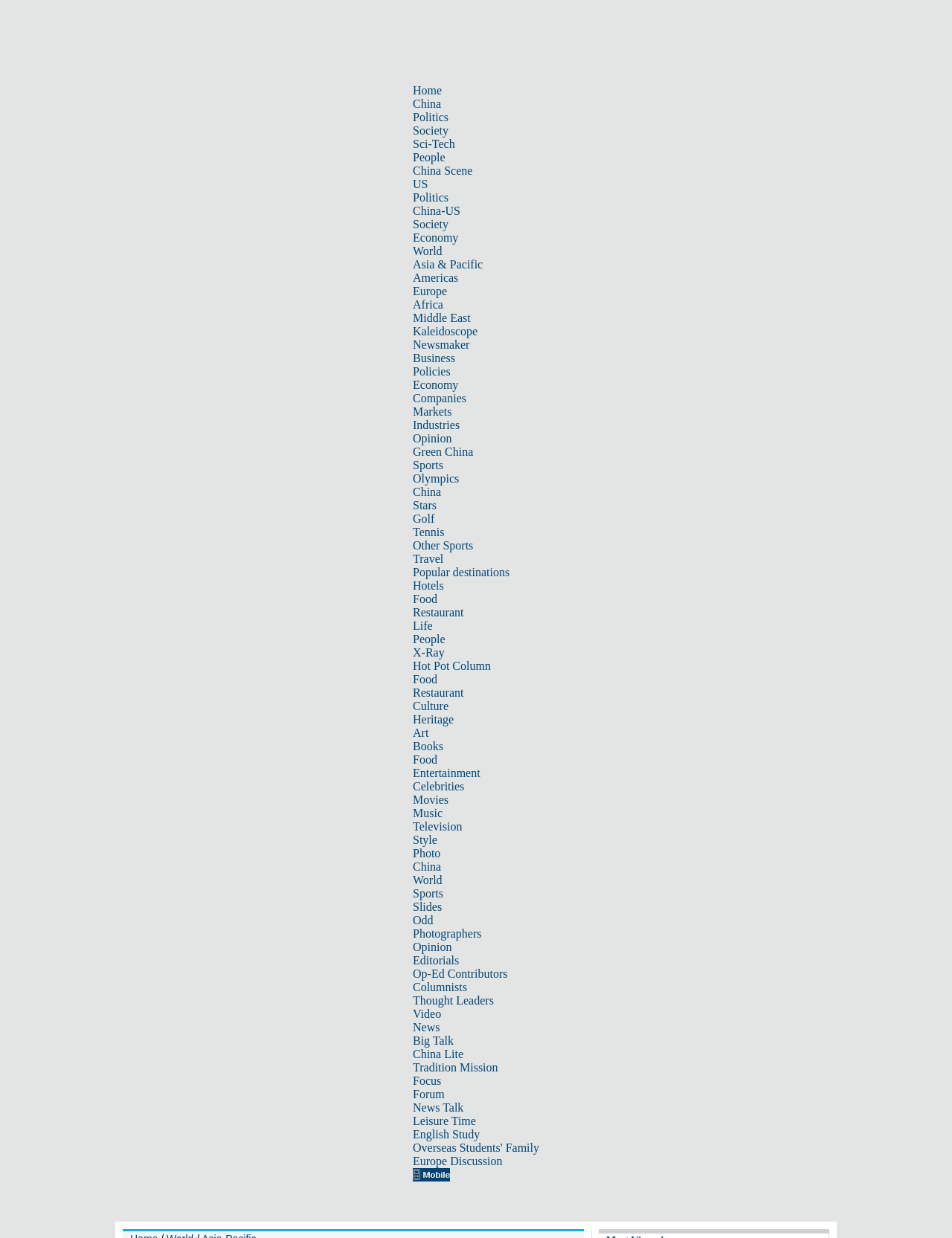Determine the bounding box coordinates for the clickable element to execute this instruction: "Click on the 'Green China' link". Provide the coordinates as four float numbers between 0 and 1, i.e., [left, top, right, bottom].

[0.434, 0.36, 0.497, 0.37]